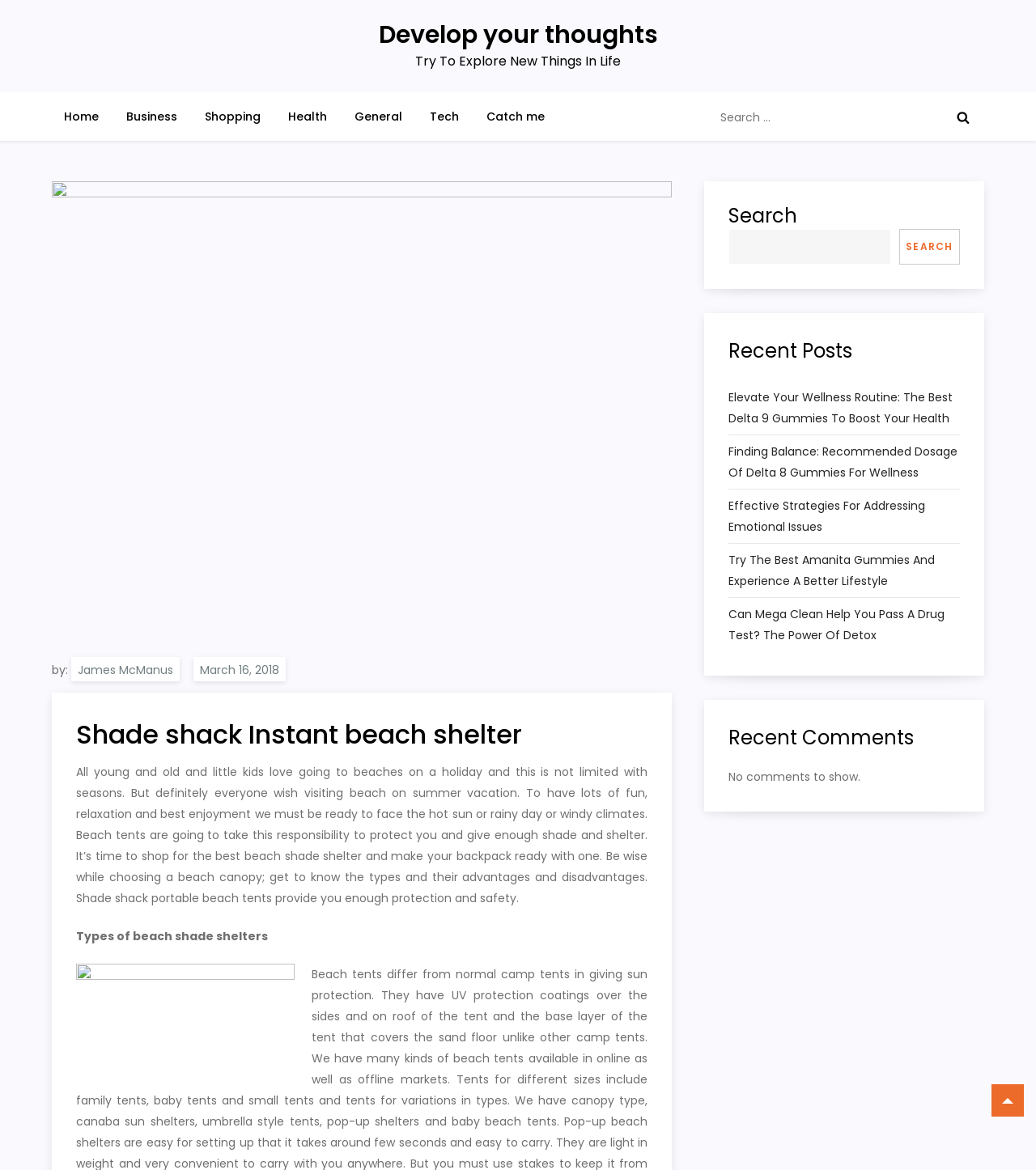Please identify the bounding box coordinates of the area that needs to be clicked to fulfill the following instruction: "Read the article about Shade shack Instant beach shelter."

[0.073, 0.613, 0.625, 0.644]